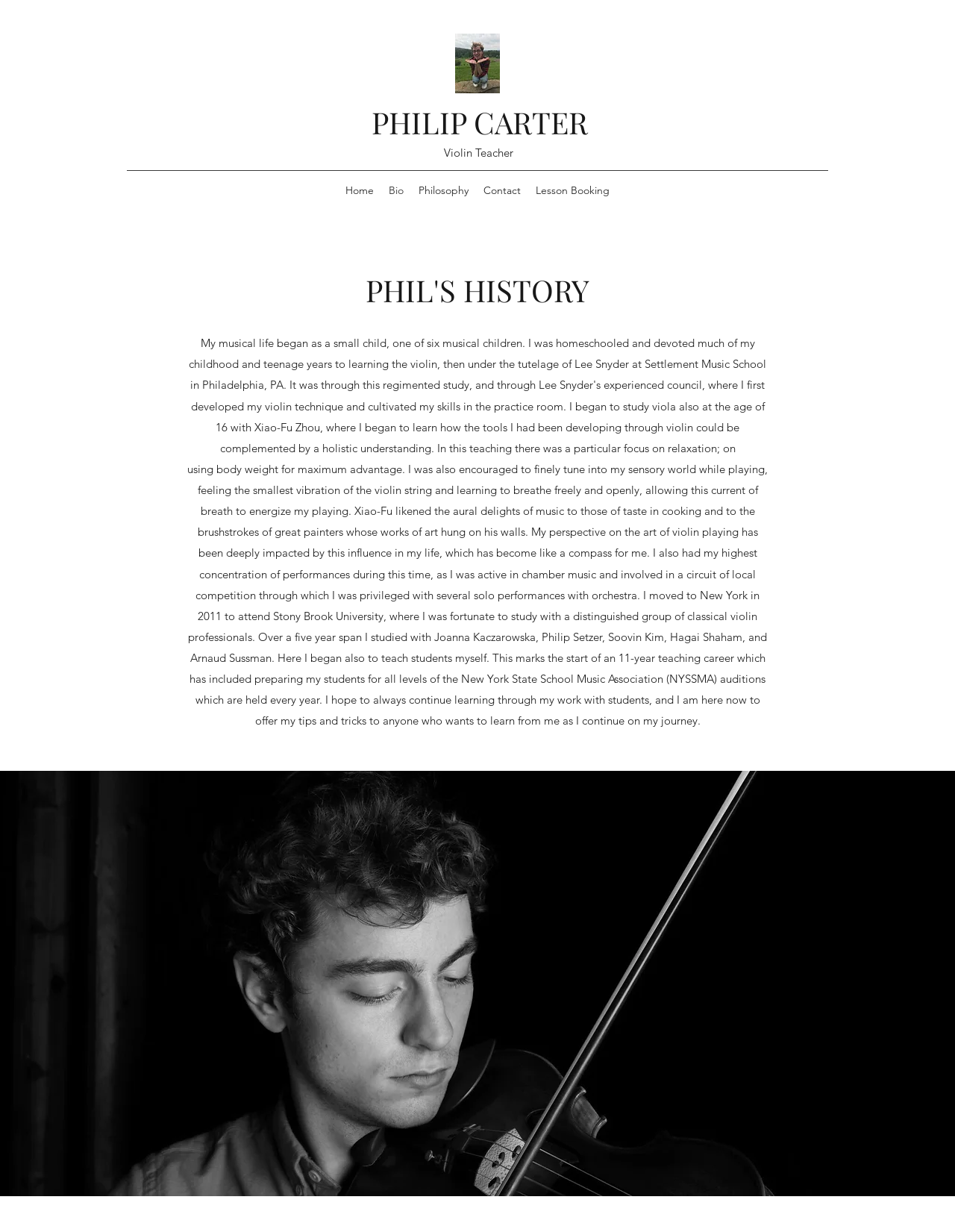What is Philip Carter's profession?
Refer to the image and give a detailed answer to the question.

Based on the webpage, I found a StaticText element with the text 'Violin Teacher' which is closely related to the name 'PHILIP CARTER', indicating that Philip Carter is a violin teacher.